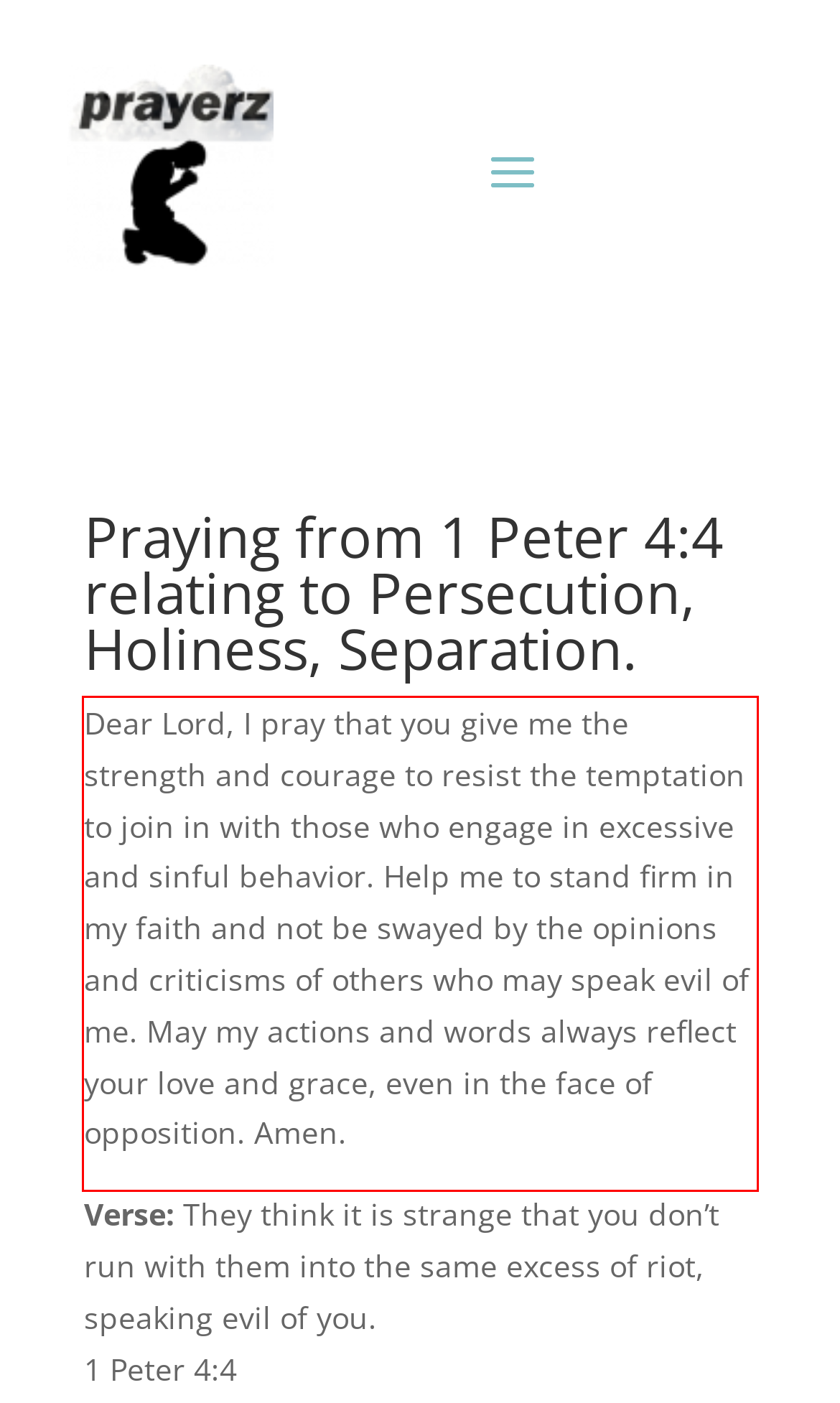Please perform OCR on the text within the red rectangle in the webpage screenshot and return the text content.

Dear Lord, I pray that you give me the strength and courage to resist the temptation to join in with those who engage in excessive and sinful behavior. Help me to stand firm in my faith and not be swayed by the opinions and criticisms of others who may speak evil of me. May my actions and words always reflect your love and grace, even in the face of opposition. Amen.